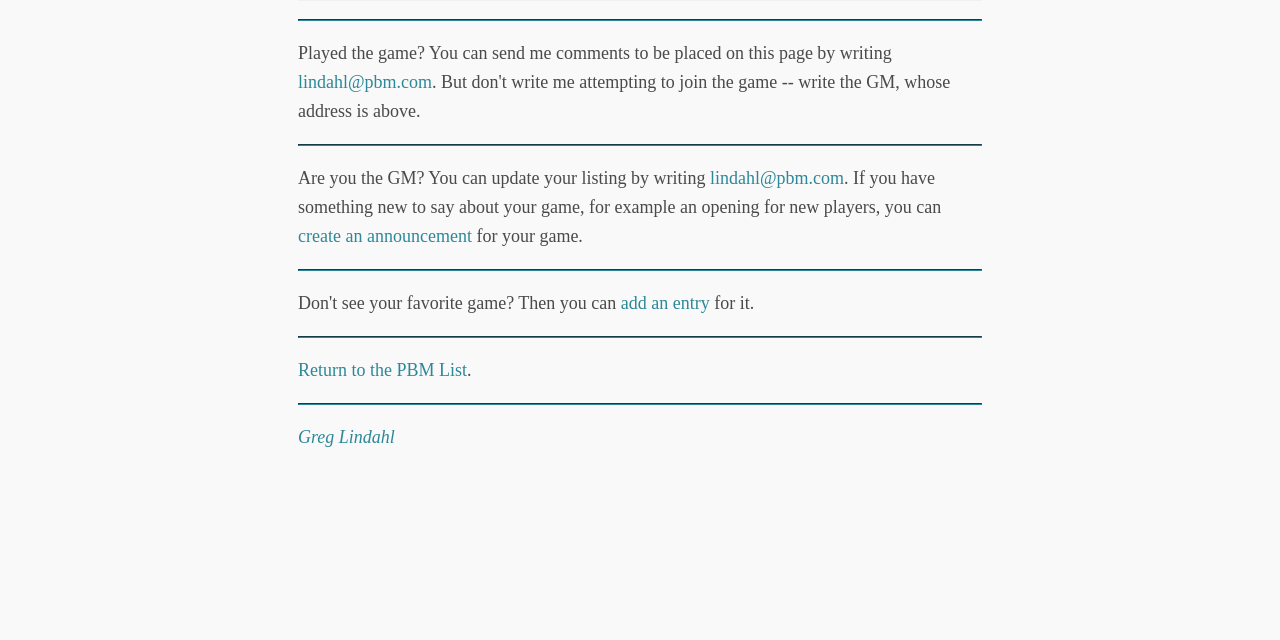Find the bounding box of the UI element described as follows: "Return to the PBM List".

[0.233, 0.563, 0.365, 0.594]